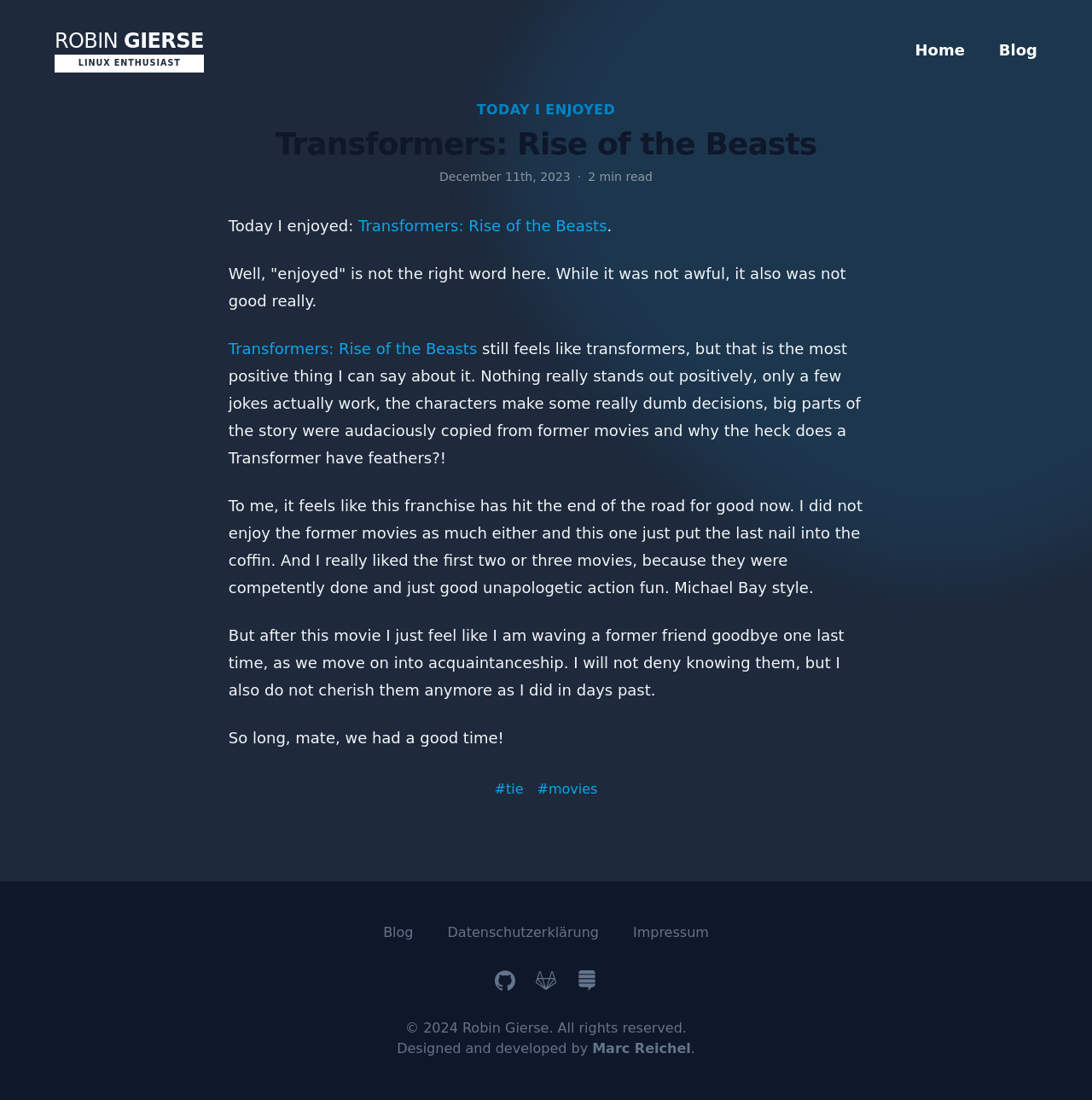Create an elaborate caption for the webpage.

The webpage is a personal blog post titled "Today I enjoyed" by Robin Gierse, a Linux enthusiast. At the top, there is a navigation bar with links to "Home" and "Blog". Below the navigation bar, there is a large heading "TODAY I ENJOYED" followed by a smaller heading "Transformers: Rise of the Beasts". 

To the right of the headings, there is a time stamp "December 11th, 2023" and a text "2 min read" indicating the duration of the article. The main content of the blog post starts with a sentence "Today I enjoyed:" followed by a link to "Transformers: Rise of the Beasts". The author expresses their disappointment with the movie, stating that it was not enjoyable and had many flaws. 

The text is divided into several paragraphs, with the author sharing their thoughts on the movie, comparing it to the previous ones in the franchise, and eventually concluding that the franchise has reached its end. Throughout the text, there are two more links to "Transformers: Rise of the Beasts". 

At the bottom of the page, there are links to tags "#tie" and "#movies". Below that, there is a footer section with links to "Blog", "Datenschutzerklärung", and "Impressum". Additionally, there are links to the author's profiles on GitHub, GitLab, and StackExchange, each accompanied by an image. The page ends with a copyright notice and a credit to the designer and developer of the website, Marc Reichel.